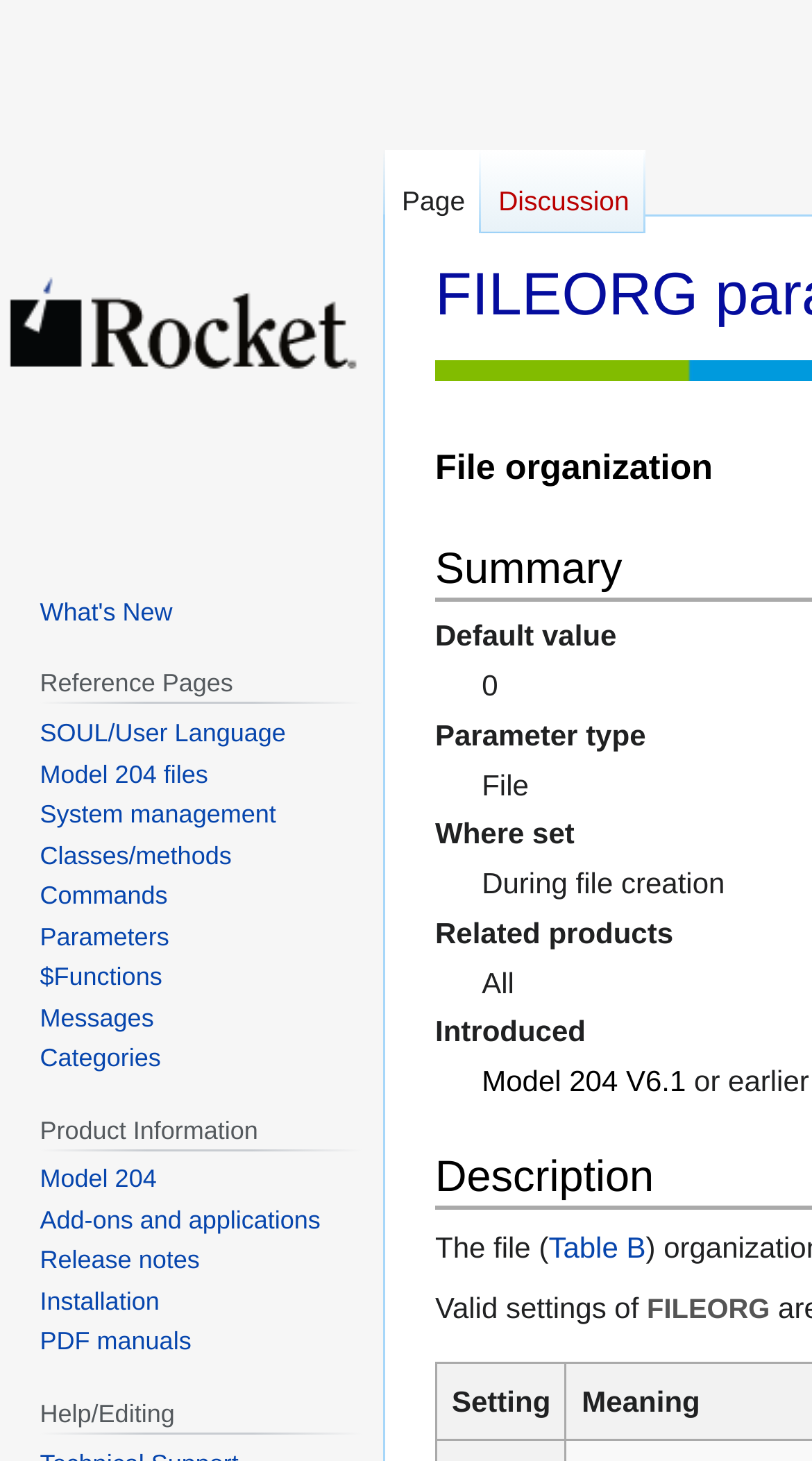Find the bounding box coordinates of the clickable element required to execute the following instruction: "View the Photo Gallery". Provide the coordinates as four float numbers between 0 and 1, i.e., [left, top, right, bottom].

None